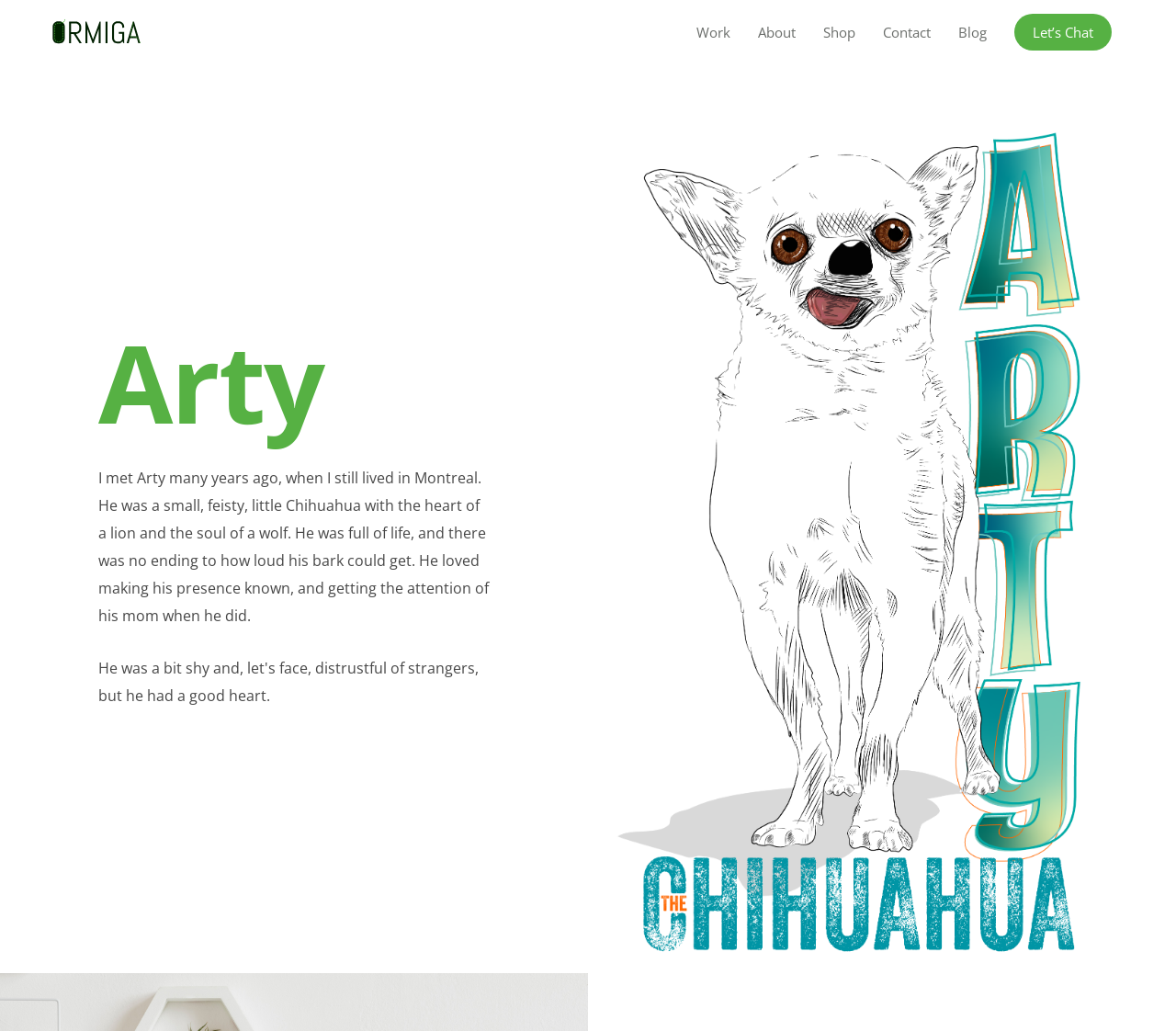What is the tone of the text describing the dog?
Answer the question using a single word or phrase, according to the image.

Affectionate